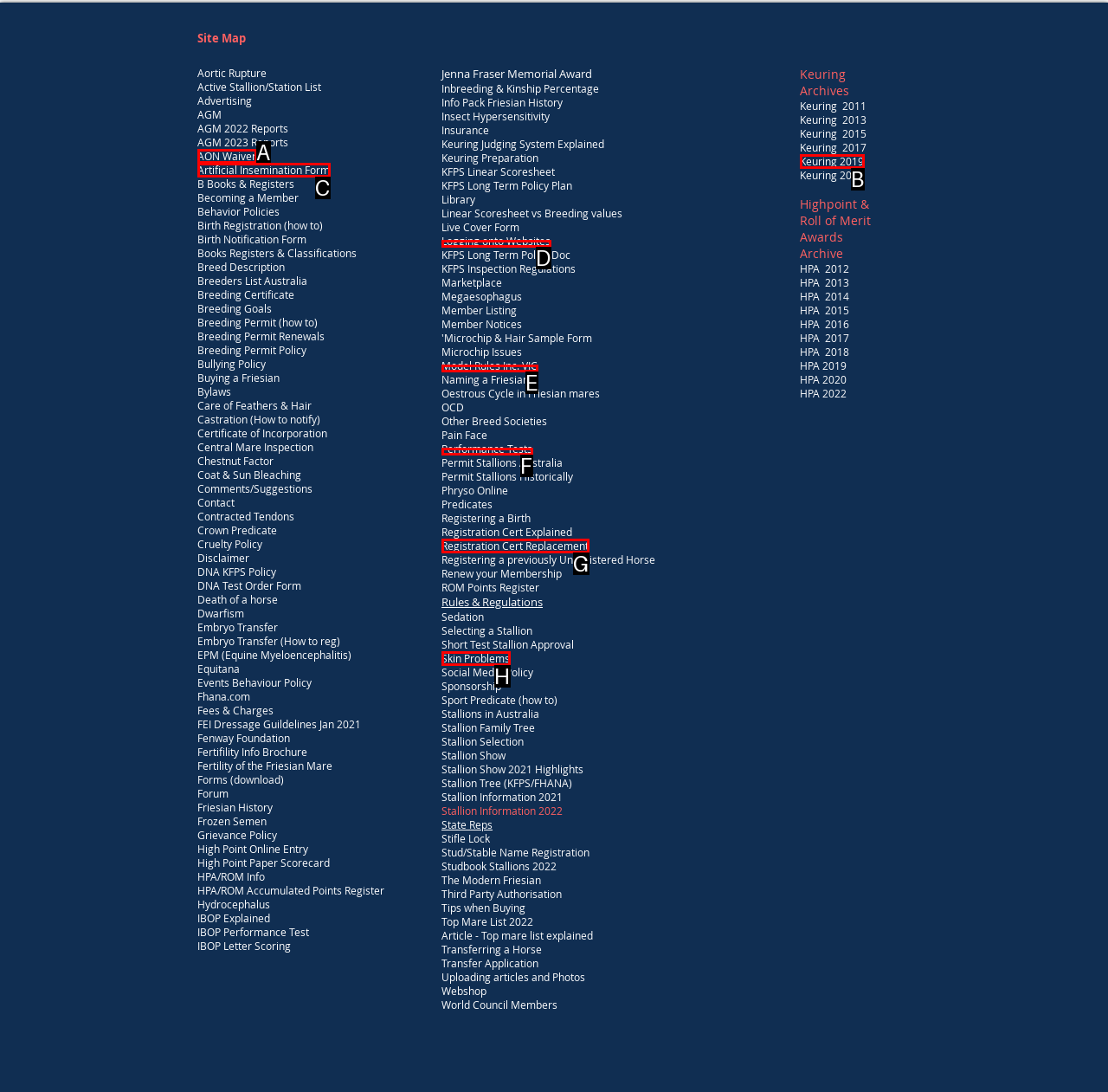Choose the letter that best represents the description: Oren Wood Works. Answer with the letter of the selected choice directly.

None